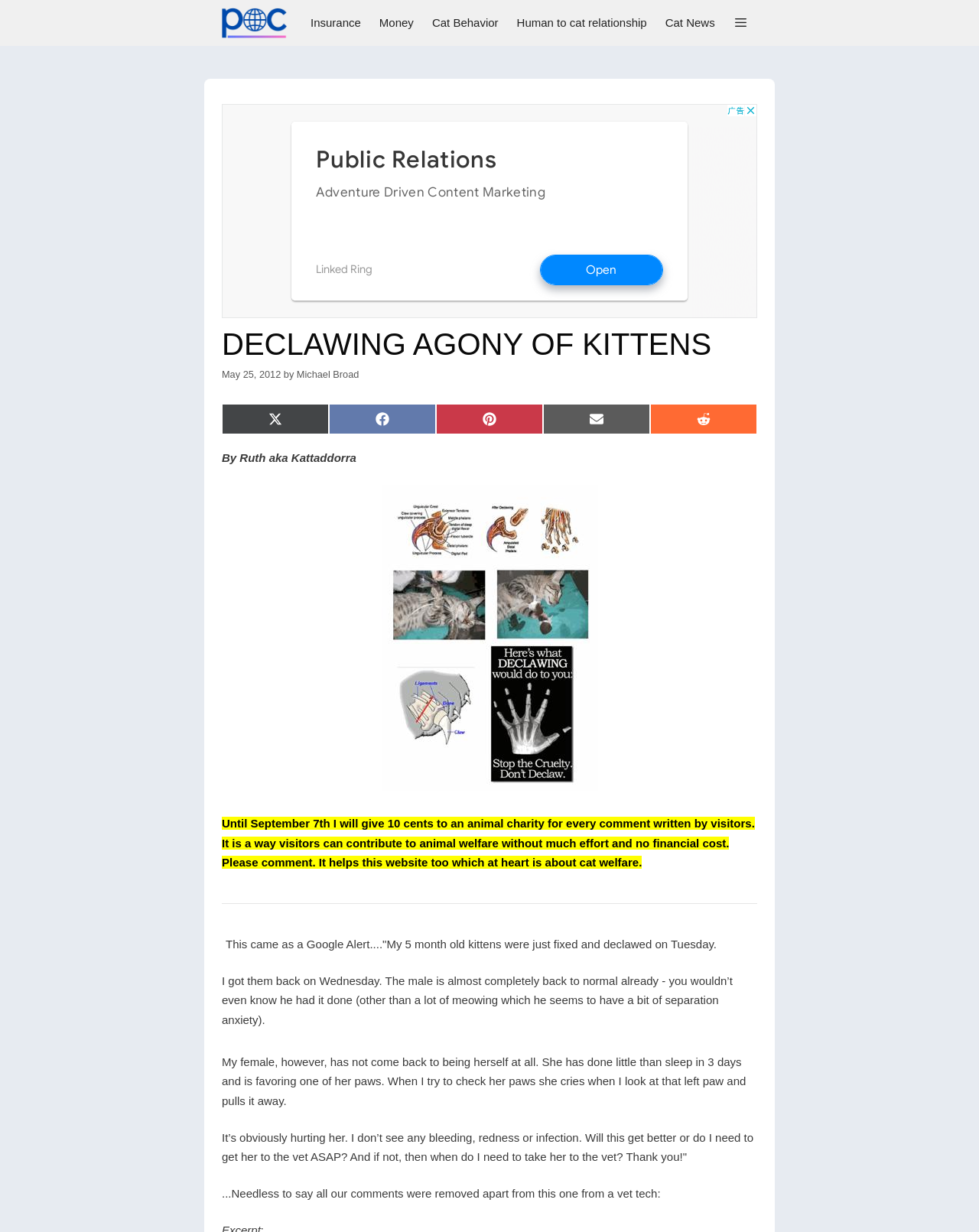Describe all the key features and sections of the webpage thoroughly.

The webpage is about declawing kittens, specifically the agony they experience during the process. At the top, there is a navigation bar with several links, including "Michael Broad", "Insurance", "Money", "Cat Behavior", "Human to cat relationship", and "Cat News". Next to these links, there is a button with an icon.

Below the navigation bar, there is a header section with the title "DECLAWING AGONY OF KITTENS" in large font, followed by the date "May 25, 2012" and the author's name "Michael Broad". There are also social media sharing links, including Twitter, Facebook, Pinterest, Email, and Reddit.

The main content of the webpage is a personal story about a person's experience with declawing their kittens. The story is divided into several paragraphs, describing the different reactions of the male and female kittens to the declawing procedure. The female kitten is experiencing pain and discomfort, and the owner is seeking advice on whether to take her to the vet.

There is also a note at the bottom of the page, stating that the website will donate 10 cents to an animal charity for every comment written by visitors until September 7th.